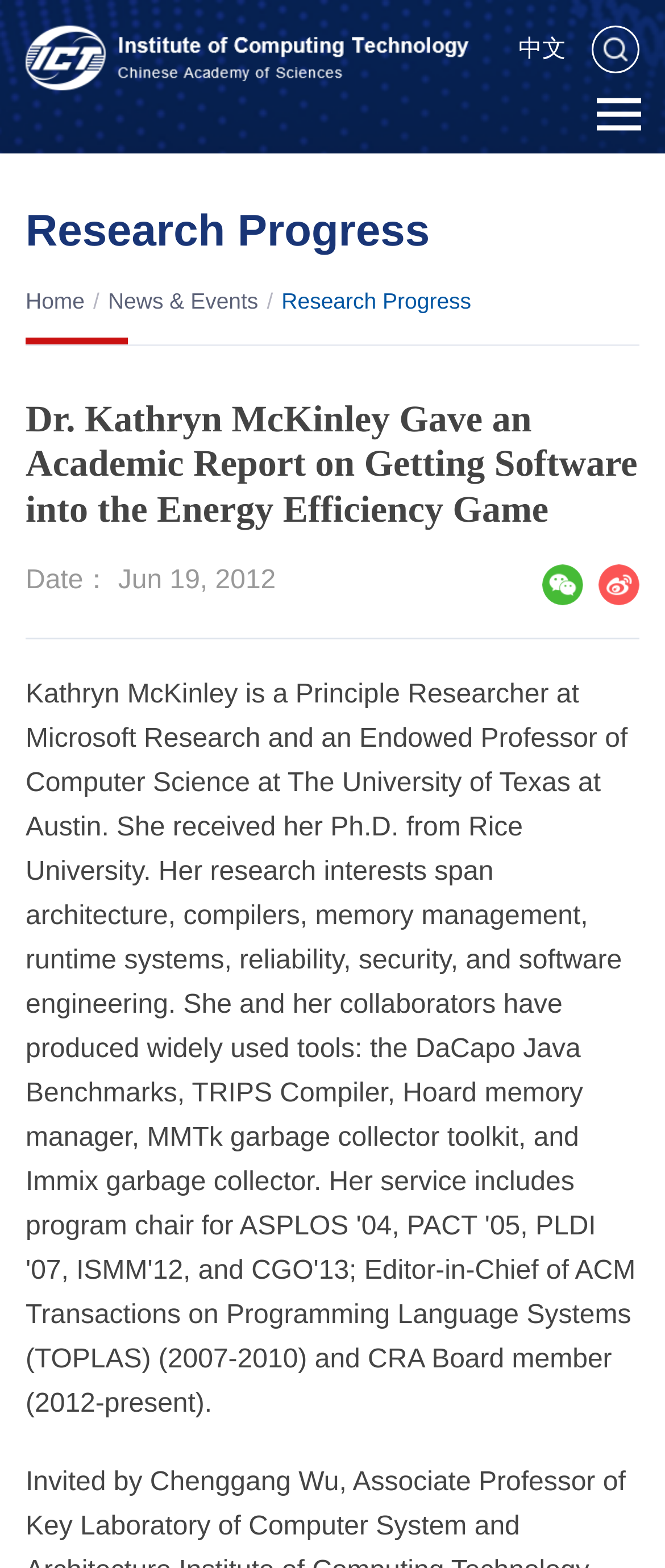Identify the bounding box for the UI element specified in this description: "aria-label="Product Search..." name="q" placeholder="Product Search..."". The coordinates must be four float numbers between 0 and 1, formatted as [left, top, right, bottom].

None